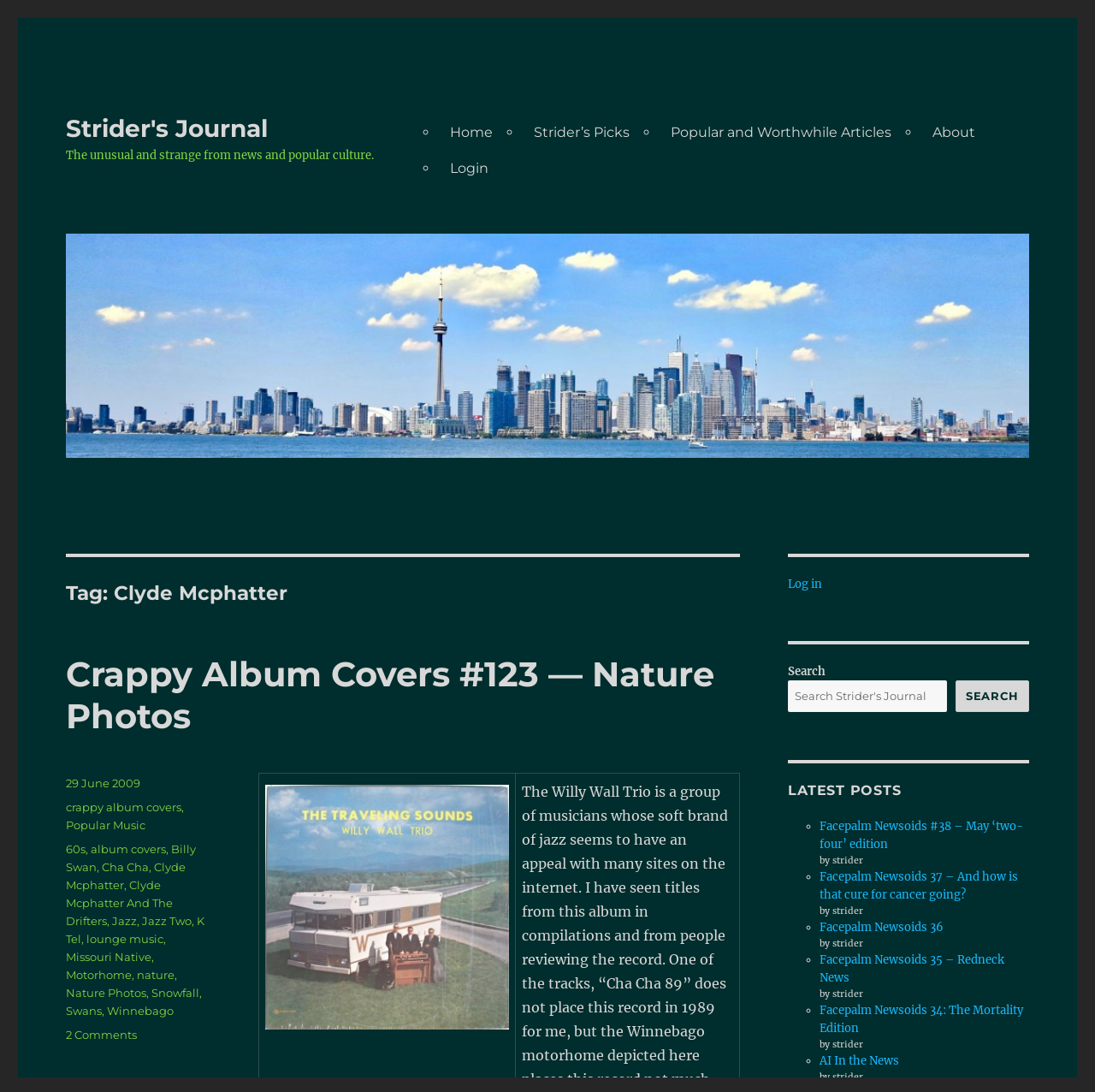What is the category of the post 'Crappy Album Covers #123 — Nature Photos'?
Please provide a single word or phrase as your answer based on the image.

crappy album covers